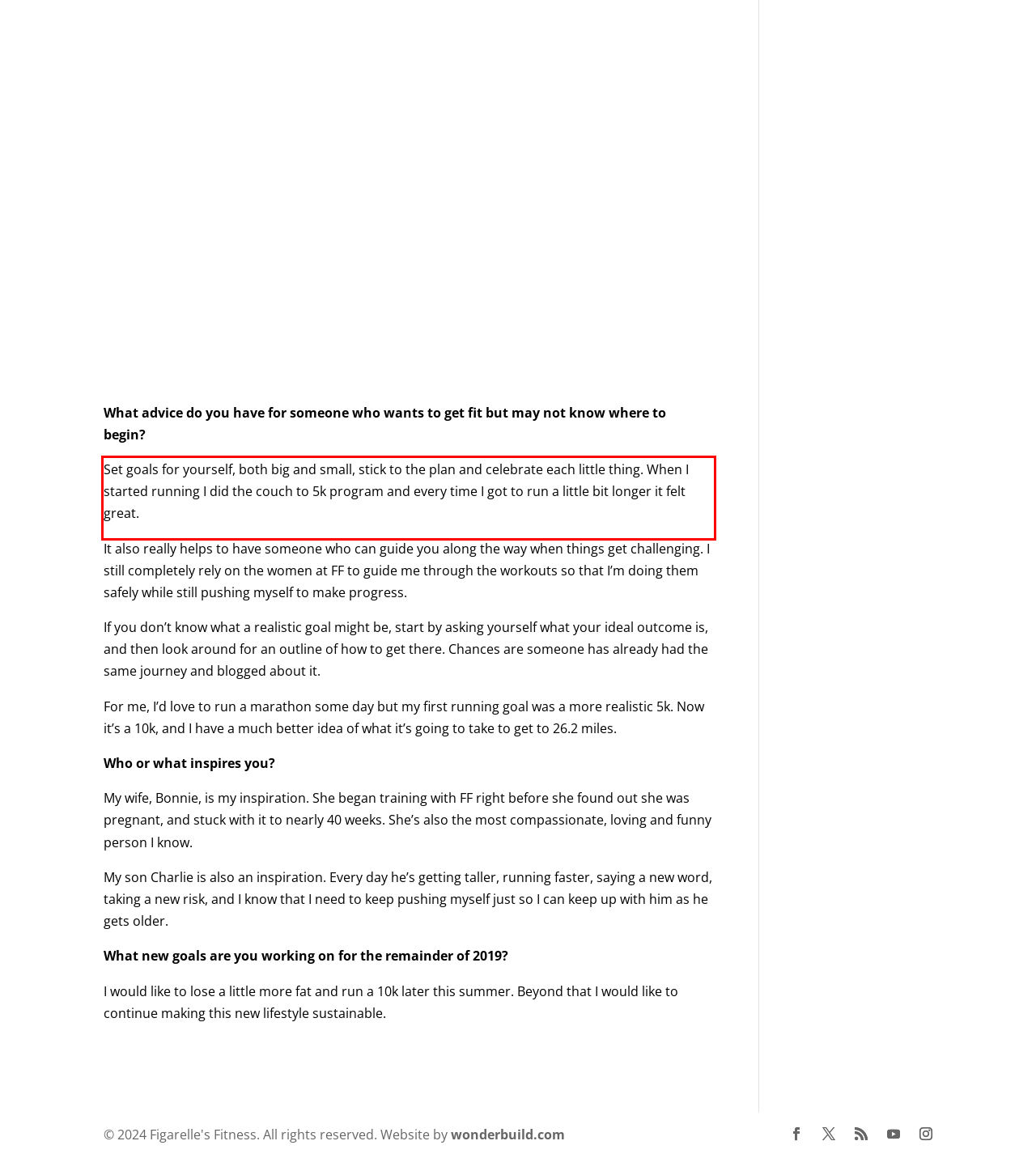Analyze the red bounding box in the provided webpage screenshot and generate the text content contained within.

Set goals for yourself, both big and small, stick to the plan and celebrate each little thing. When I started running I did the couch to 5k program and every time I got to run a little bit longer it felt great.